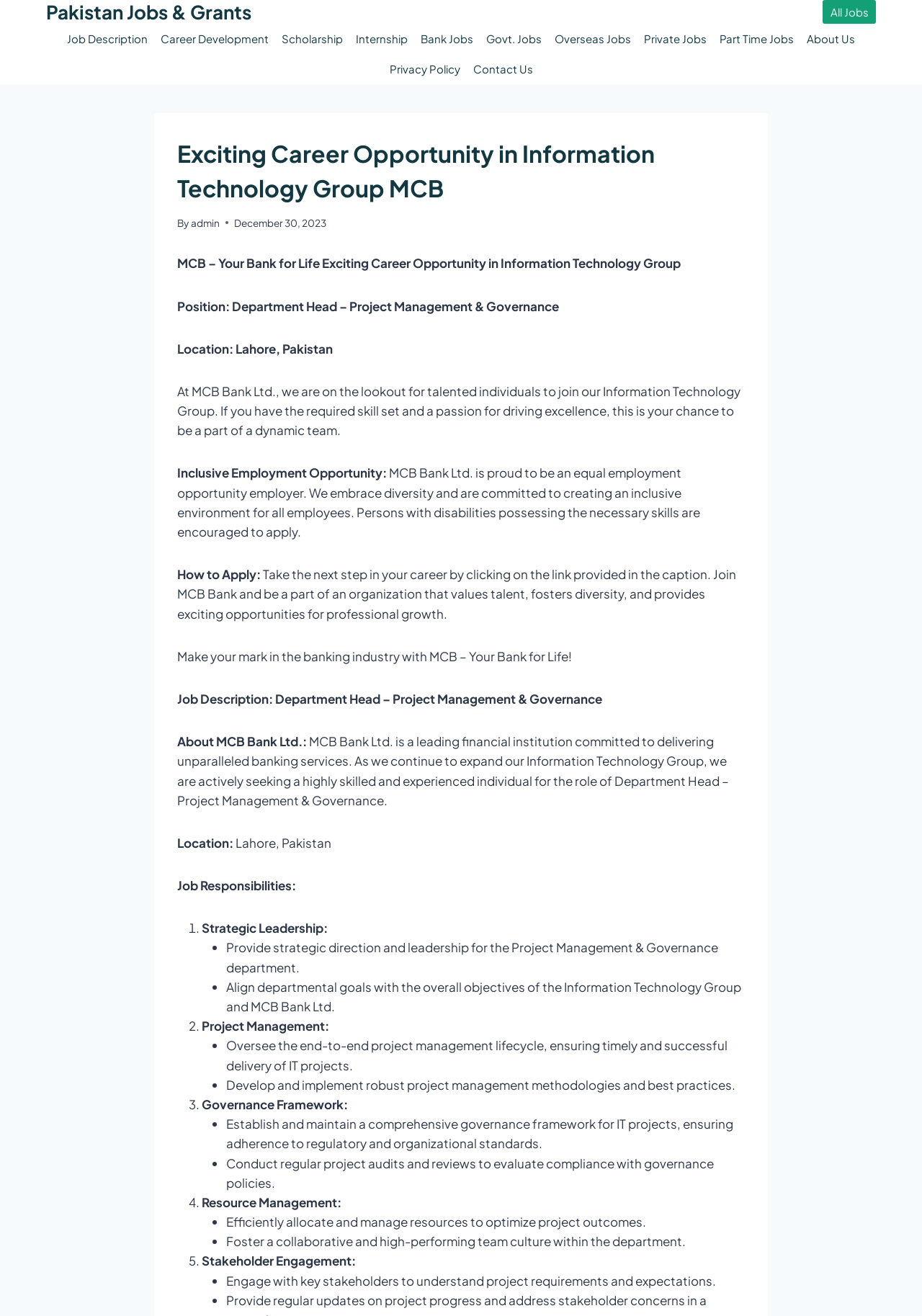Please reply to the following question with a single word or a short phrase:
What is the job position being advertised?

Department Head – Project Management & Governance